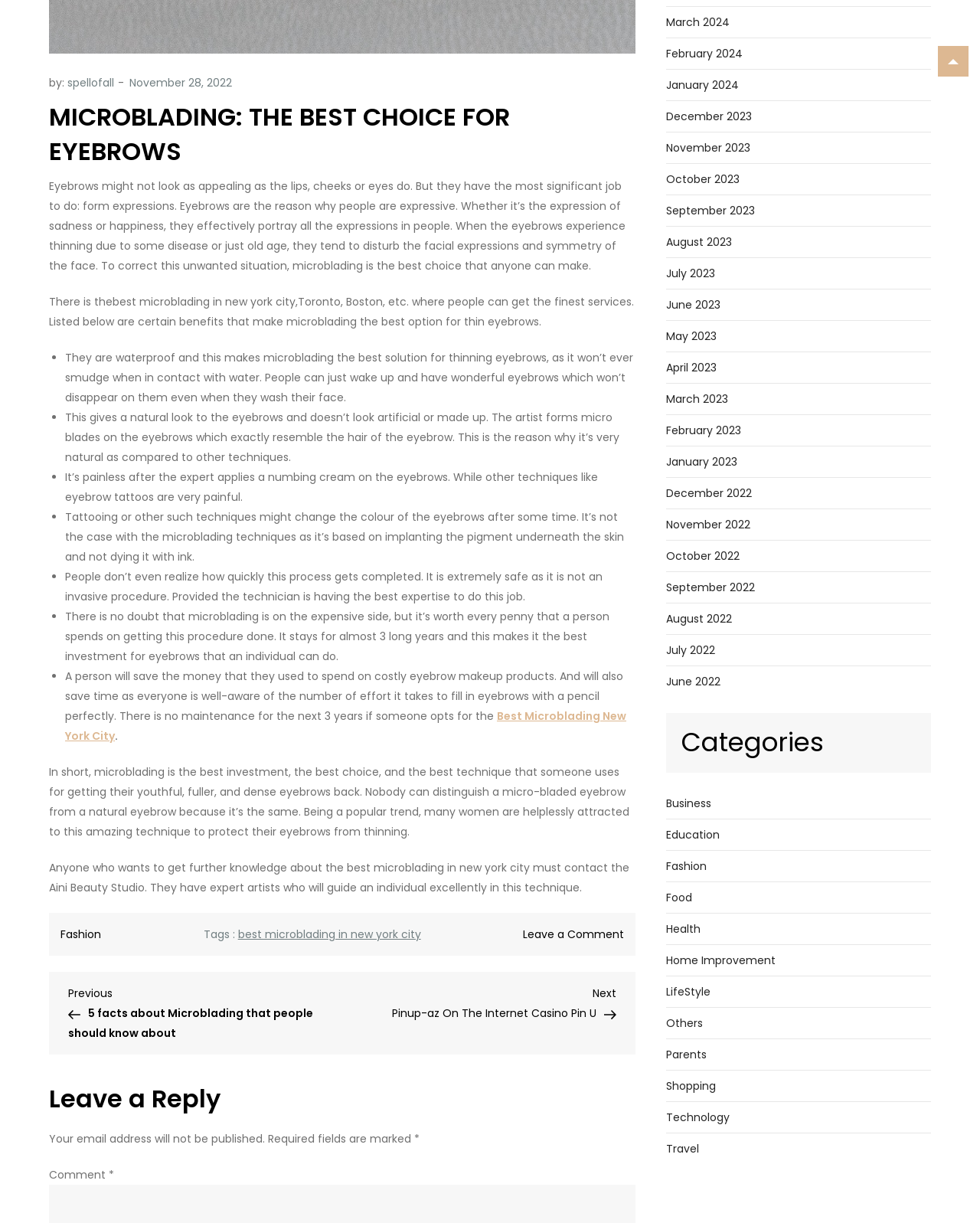Please provide the bounding box coordinates for the element that needs to be clicked to perform the instruction: "Read the article about microblading". The coordinates must consist of four float numbers between 0 and 1, formatted as [left, top, right, bottom].

[0.05, 0.082, 0.649, 0.138]